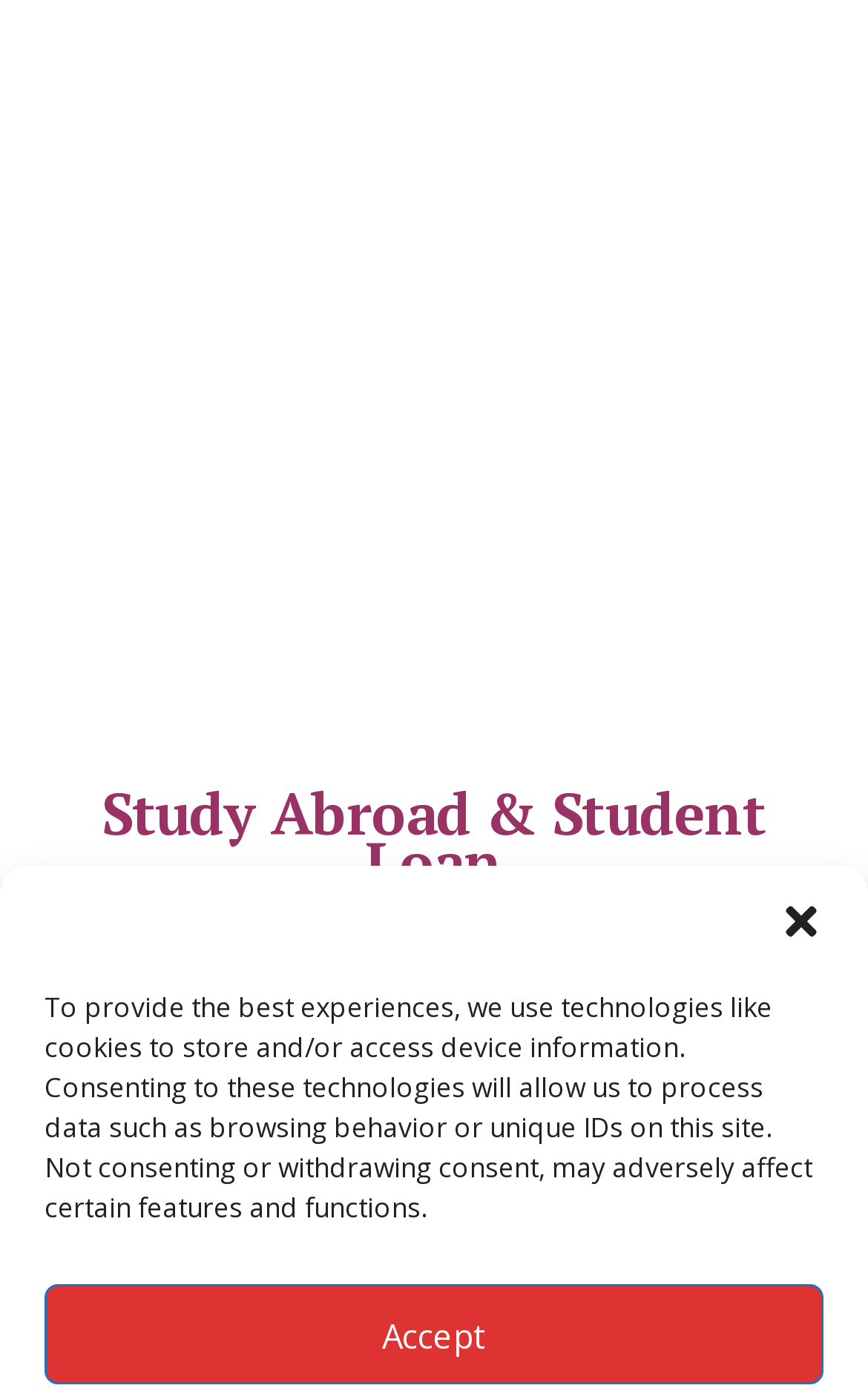Describe all the key features of the webpage in detail.

The webpage appears to be a financial information website, specifically focused on mortgage and loan-related topics. At the top-right corner, there is a "close-dialog" button. Below it, a notification message is displayed, informing users about the use of cookies and technologies to store and access device information. Next to this message, an "Accept" button is positioned.

Above the notification message, a banner advertisement is displayed, spanning the full width of the page. 

On the top-left side, a link to "Study Abroad & Student Loan" is provided. Below this link, a brief description of the website's content is given, stating that it provides daily loan, mortgage, insurance, and finance information.

On the right side of the page, a "MENU" button is located, which likely provides access to the website's navigation menu.